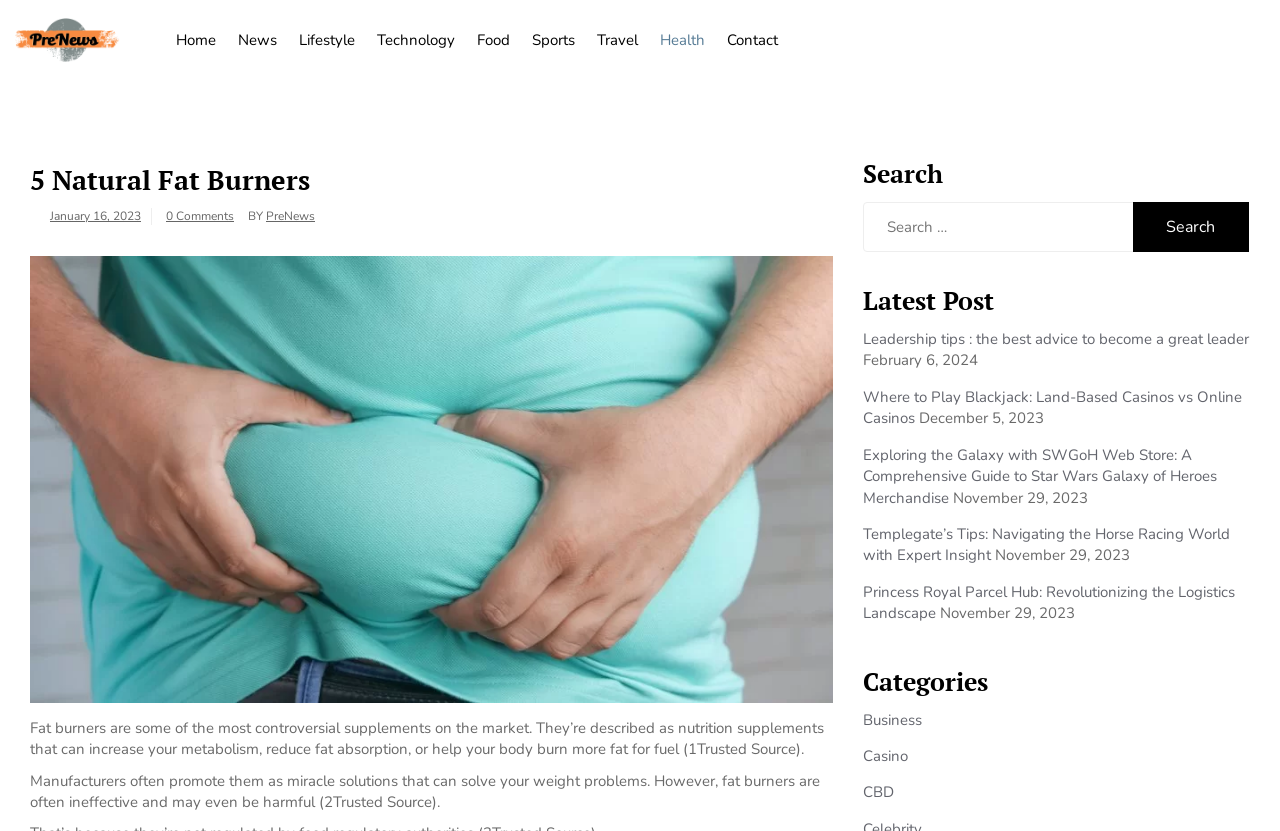Specify the bounding box coordinates of the region I need to click to perform the following instruction: "View the 'Health' category". The coordinates must be four float numbers in the range of 0 to 1, i.e., [left, top, right, bottom].

[0.507, 0.012, 0.56, 0.078]